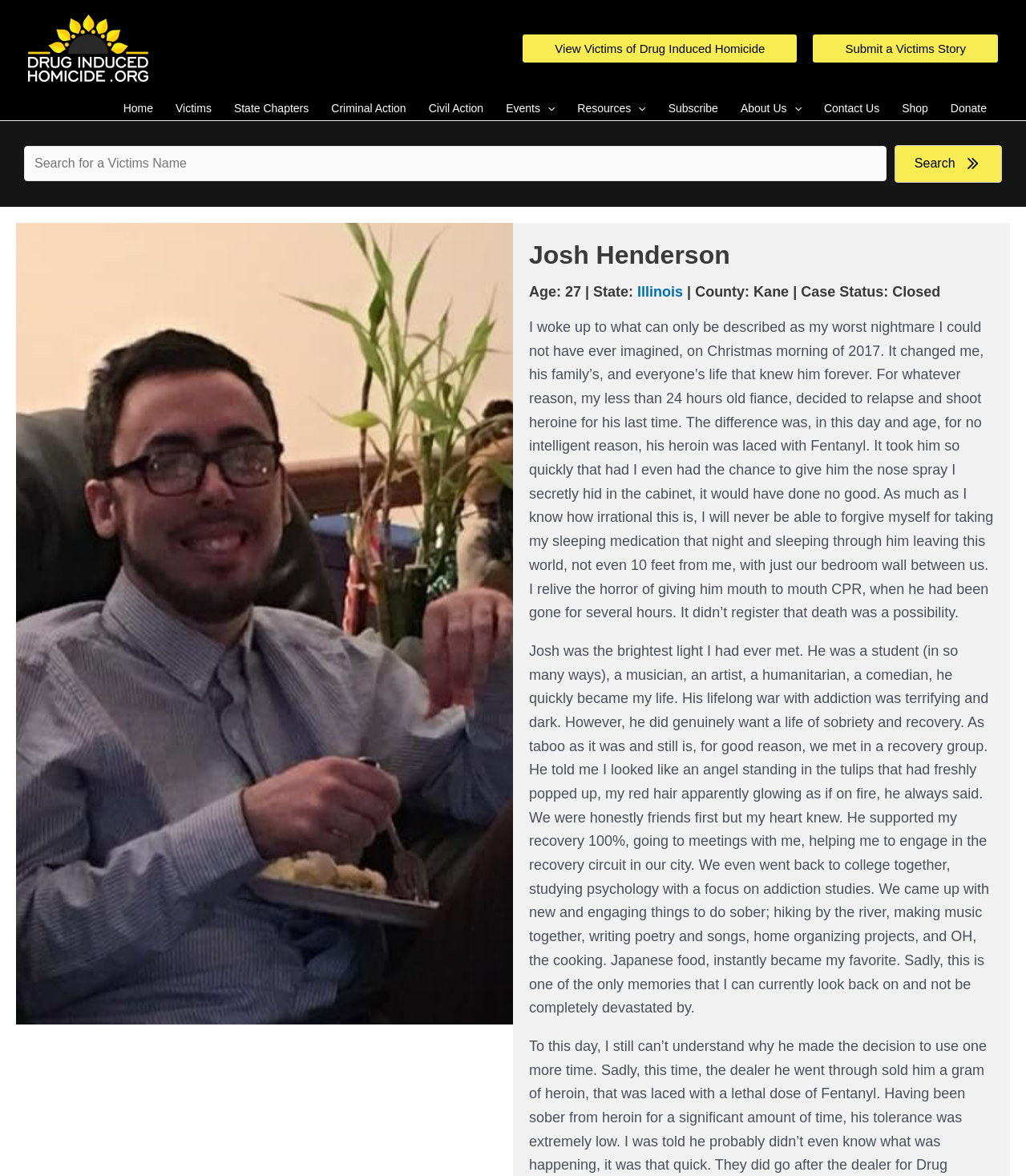Provide the bounding box coordinates in the format (top-left x, top-left y, bottom-right x, bottom-right y). All values are floating point numbers between 0 and 1. Determine the bounding box coordinate of the UI element described as: parent_node: About Us aria-label="Menu Toggle"

[0.767, 0.082, 0.781, 0.102]